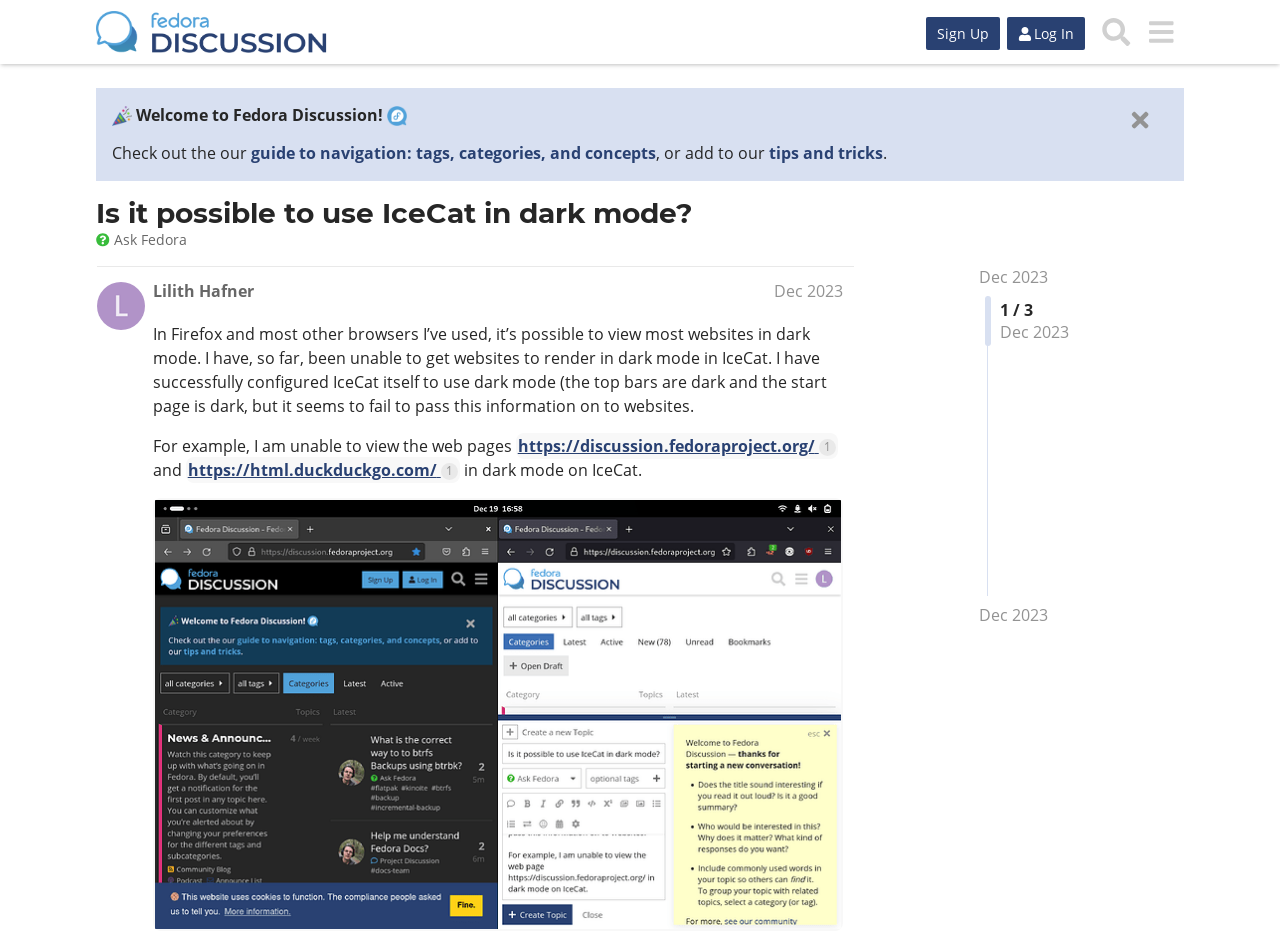Describe all visible elements and their arrangement on the webpage.

This webpage is a discussion forum page titled "Is it possible to use IceCat in dark mode?" on Fedora Discussion. At the top, there is a header section with a Fedora Discussion logo, a "Sign Up" button, a "Log In" button, a "Search" button, and a menu button. Below the header, there is a welcome message and a brief introduction to the forum.

The main content of the page is a discussion thread started by Lilith Hafner. The thread title is "Is it possible to use IceCat in dark mode?" and it has a few replies. The original post describes the issue of not being able to view websites in dark mode on IceCat, despite successfully configuring IceCat itself to use dark mode. The post includes a few links to example websites and a pasted image.

On the right side of the page, there is a section showing the thread information, including the date and time of the post, and the number of replies. There are also a few buttons and links at the top right corner, including a "menu" button and a "Search" button.

Throughout the page, there are several images, including the Fedora Discussion logo, icons for the buttons, and the pasted image in the original post. The overall layout is organized, with clear headings and concise text.